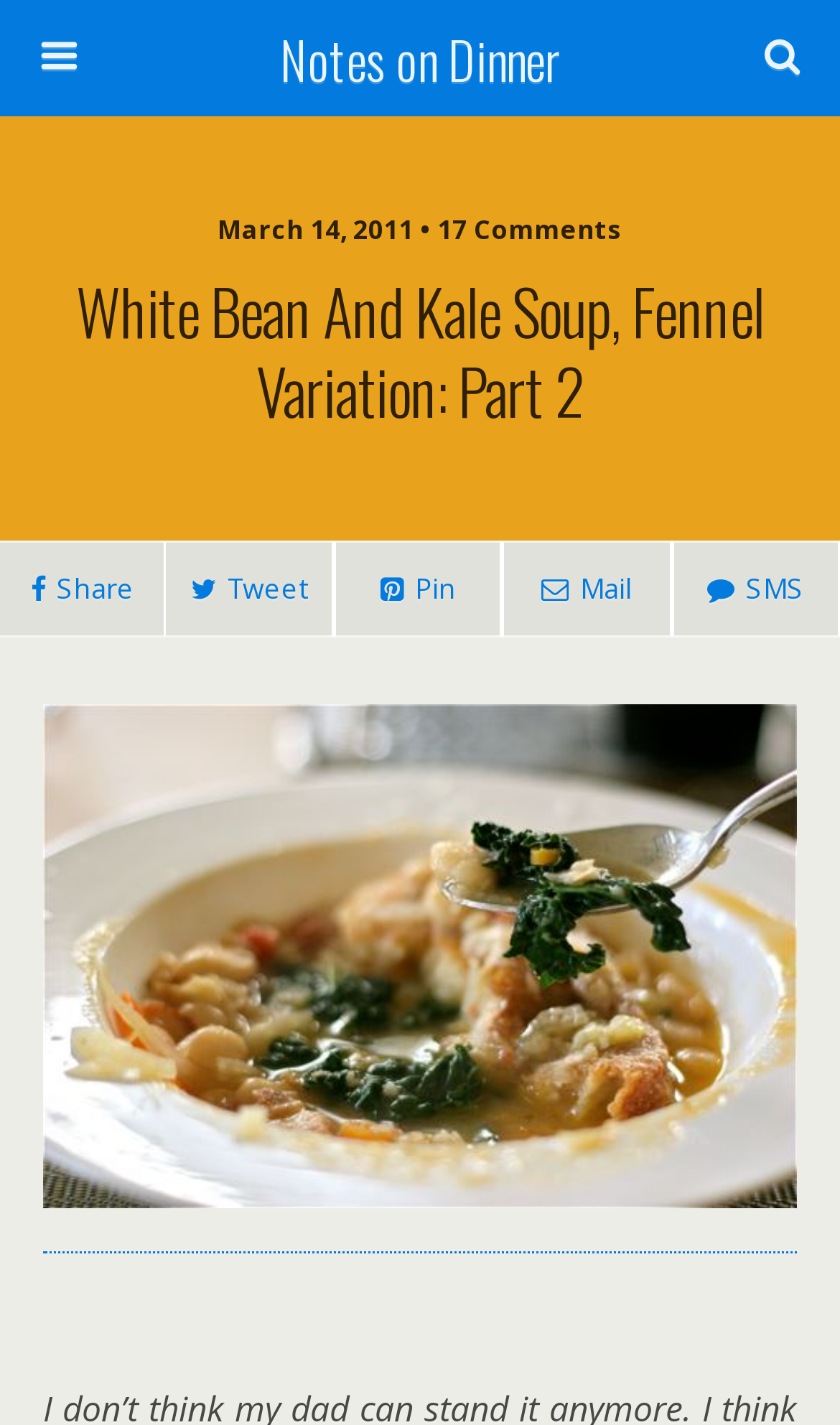Determine the bounding box coordinates of the section I need to click to execute the following instruction: "show search instructions". Provide the coordinates as four float numbers between 0 and 1, i.e., [left, top, right, bottom].

None